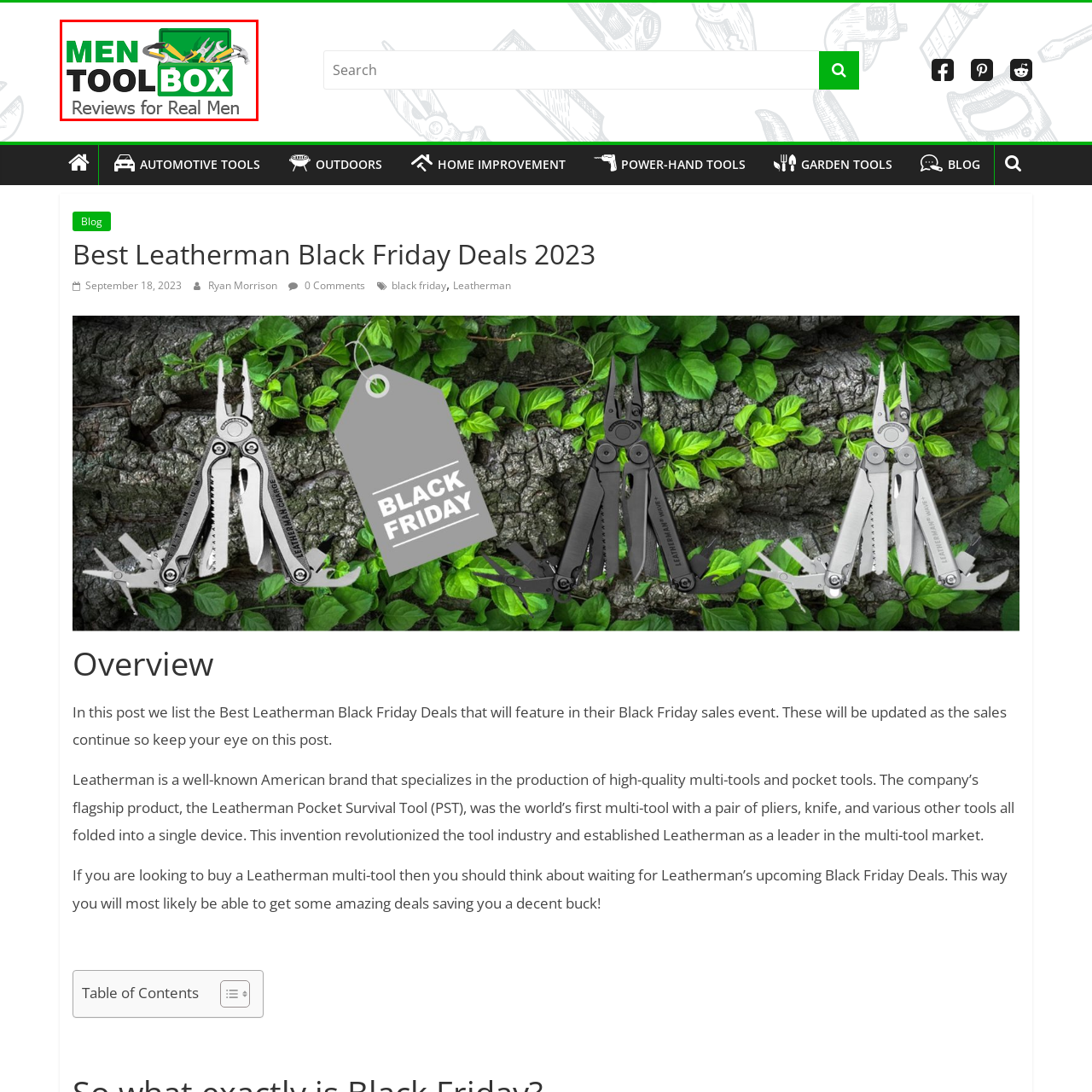Construct a detailed caption for the image enclosed in the red box.

The image features a vibrant logo for "Men Toolbox," showcasing its tagline "Reviews for Real Men." The logo prominently displays a green toolbox, overflowing with an assortment of tools including pliers, wrenches, and a hammer, suggesting a focus on practical, hands-on content for men interested in tools and DIY projects. The use of bold, modern typography highlights the brand's commitment to providing relevant and engaging reviews, appealing to enthusiasts and professionals alike in the world of automotive and home improvement. This logo effectively encapsulates the essence of the website's purpose, inviting visitors to explore the latest tools and deals, especially in the context of upcoming sales events like Black Friday.